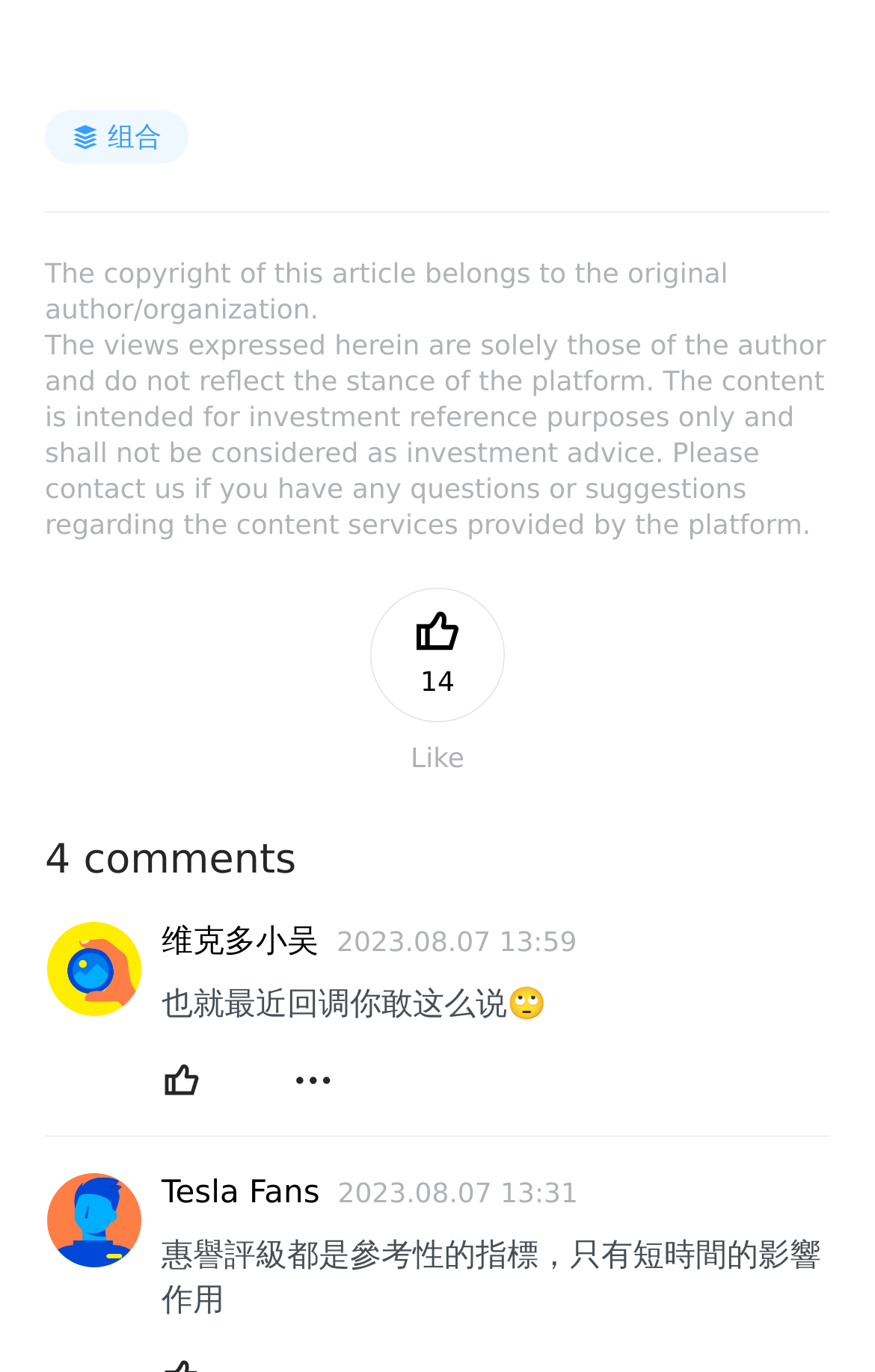Please find the bounding box coordinates of the element that must be clicked to perform the given instruction: "Click the link 'LongPort - 维克多小吴'". The coordinates should be four float numbers from 0 to 1, i.e., [left, top, right, bottom].

[0.051, 0.693, 0.164, 0.719]